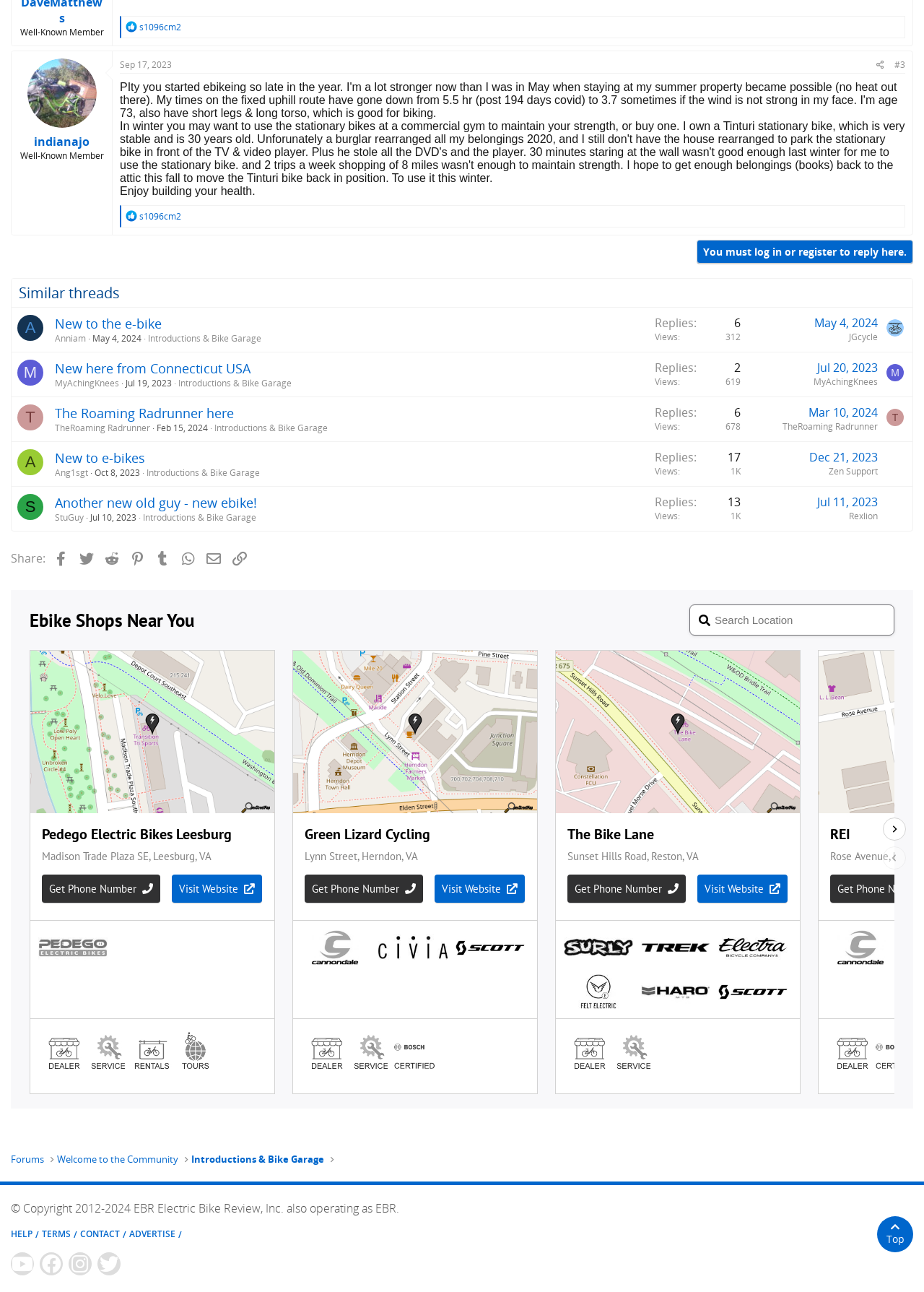Using the element description TheRoaming Radrunner, predict the bounding box coordinates for the UI element. Provide the coordinates in (top-left x, top-left y, bottom-right x, bottom-right y) format with values ranging from 0 to 1.

[0.059, 0.327, 0.162, 0.336]